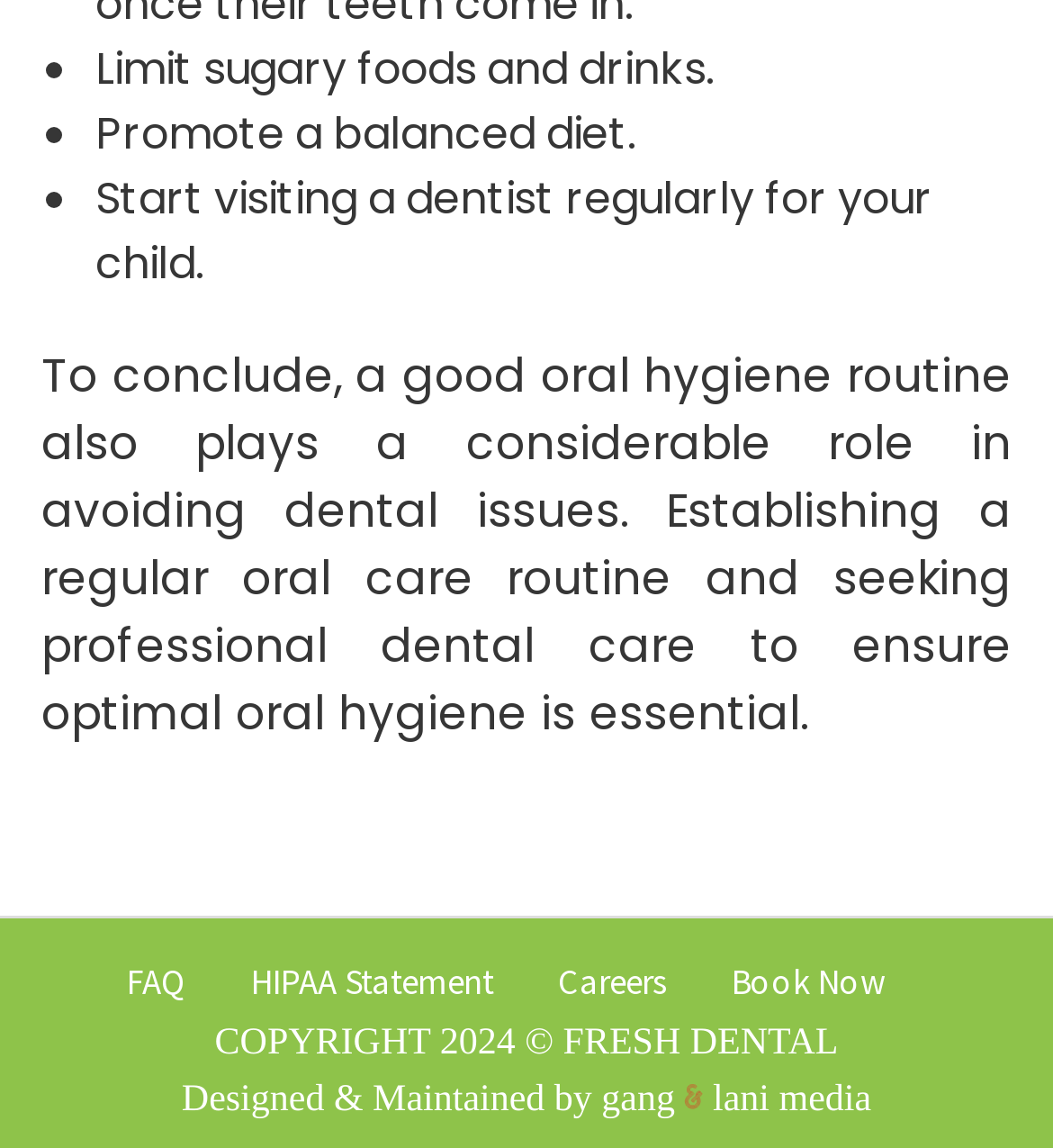Respond with a single word or phrase:
How many links are available at the bottom of the webpage?

4